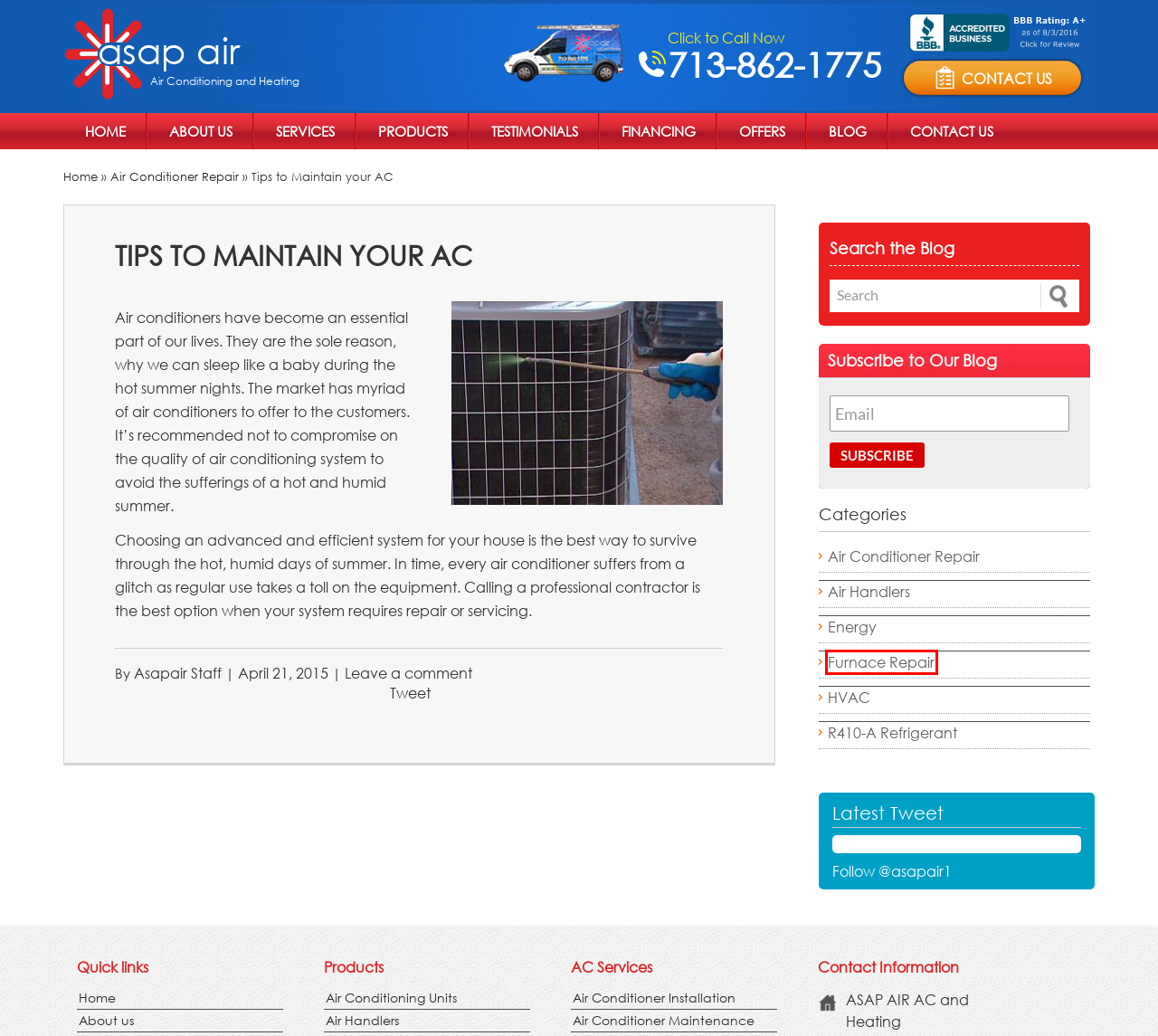You are given a screenshot of a webpage within which there is a red rectangle bounding box. Please choose the best webpage description that matches the new webpage after clicking the selected element in the bounding box. Here are the options:
A. Blog - Air handlers System | ASAP AIR
B. AC Maintenance Humble, Houston | Air Conditioning Service | ASAP
C. Conditioned Air Houston - Air Handlers Houston TX | ASAP AIR
D. Read Blog - AC Repair Service in Texas - ASAP AIR
E. Furnace Repair Archives - Asapair
F. HVAC Archives - Asapair
G. Air Conditioning Installation Houston TX - AC Installation Houston, TX | ASAP Air Houston AC
H. Air Conditioner Repair Archives - Asapair

E